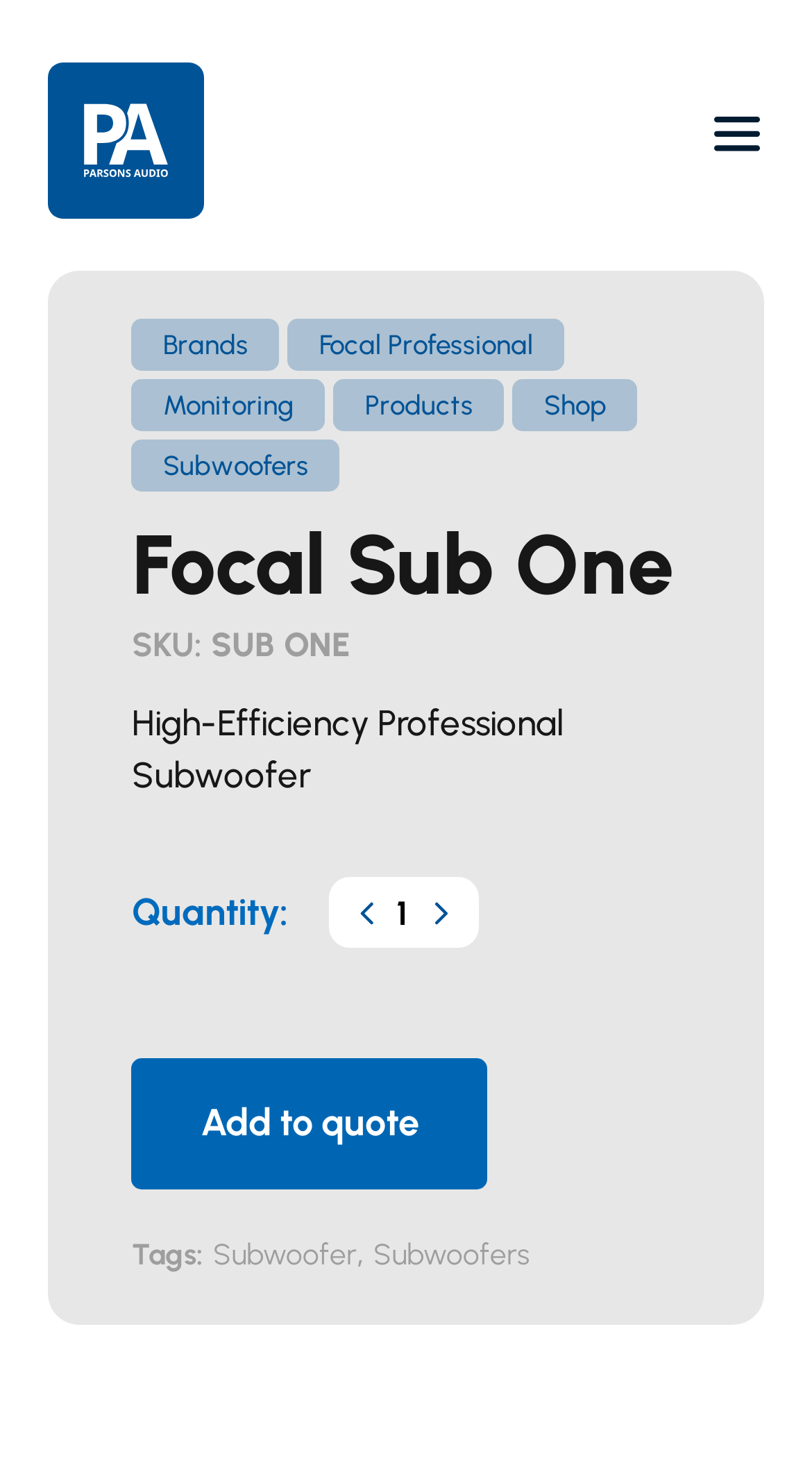Please identify the bounding box coordinates of the region to click in order to complete the given instruction: "Add the subwoofer to quote". The coordinates should be four float numbers between 0 and 1, i.e., [left, top, right, bottom].

[0.163, 0.724, 0.601, 0.813]